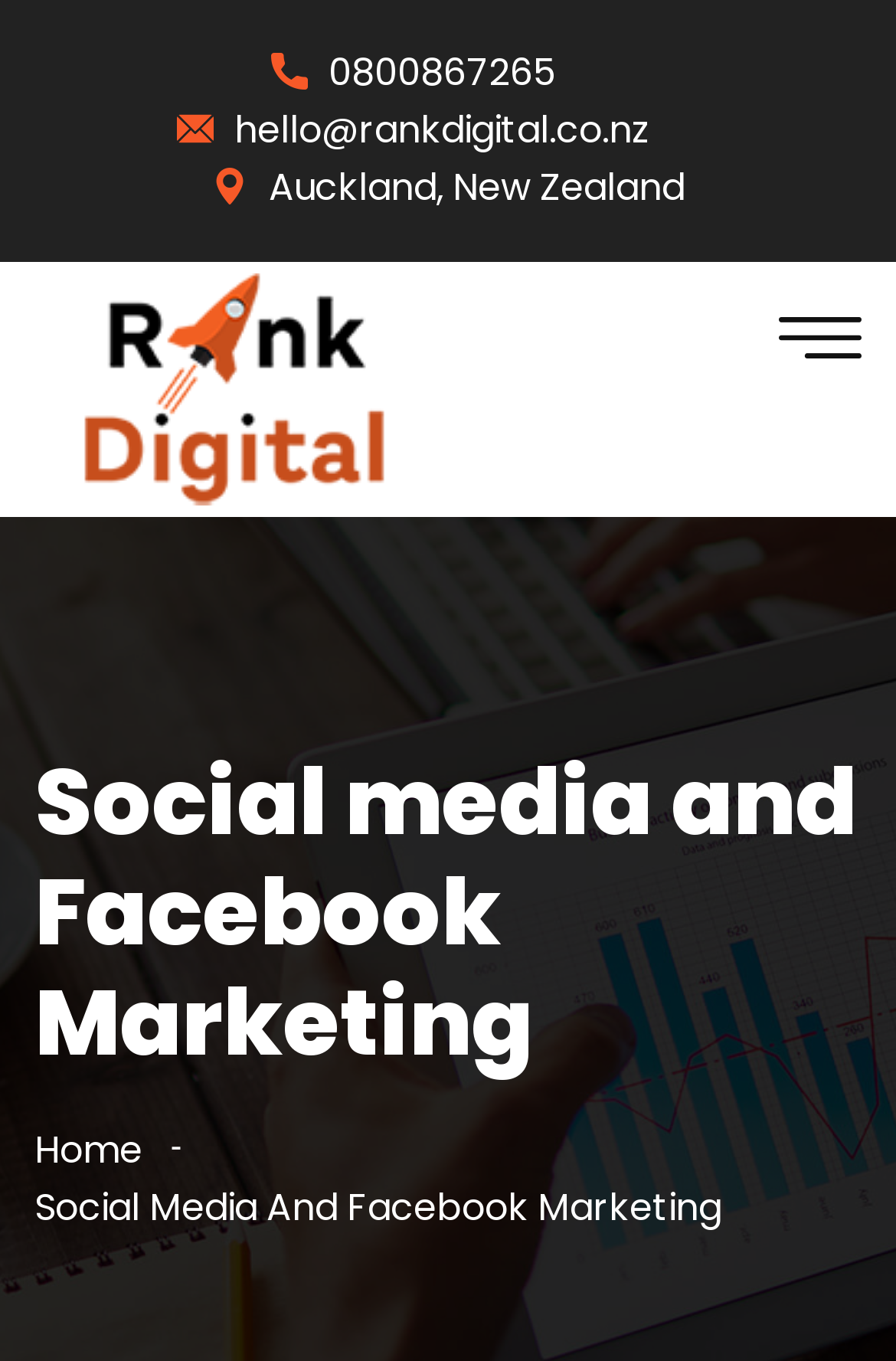What is the email address of the company?
Please answer the question as detailed as possible based on the image.

I found the email address by looking at the link element with the text 'hello@rankdigital.co.nz' which is located near the phone number, suggesting it's a contact information.